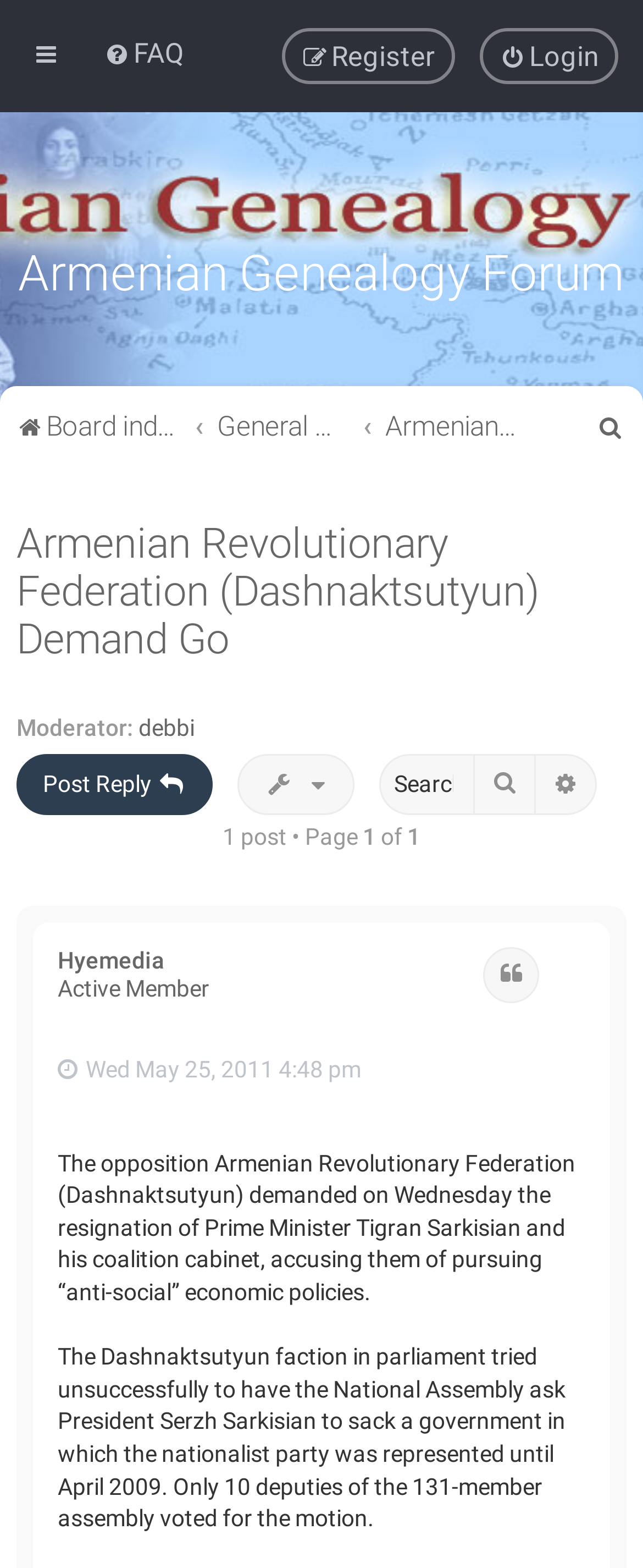What is the date of the post?
Examine the image and give a concise answer in one word or a short phrase.

Wed May 25, 2011